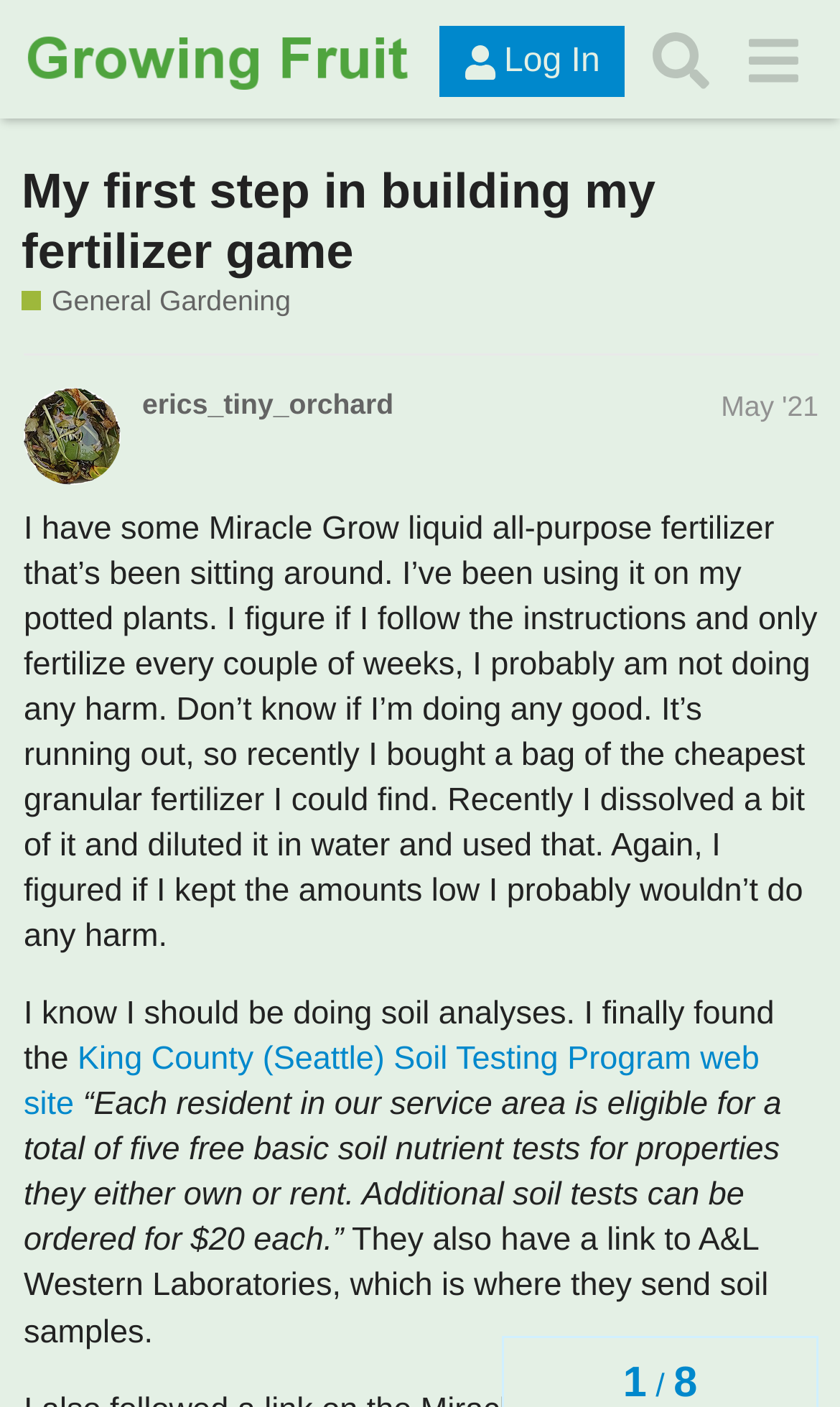Please identify the bounding box coordinates of the element I need to click to follow this instruction: "Read the post by erics_tiny_orchard".

[0.169, 0.276, 0.974, 0.304]